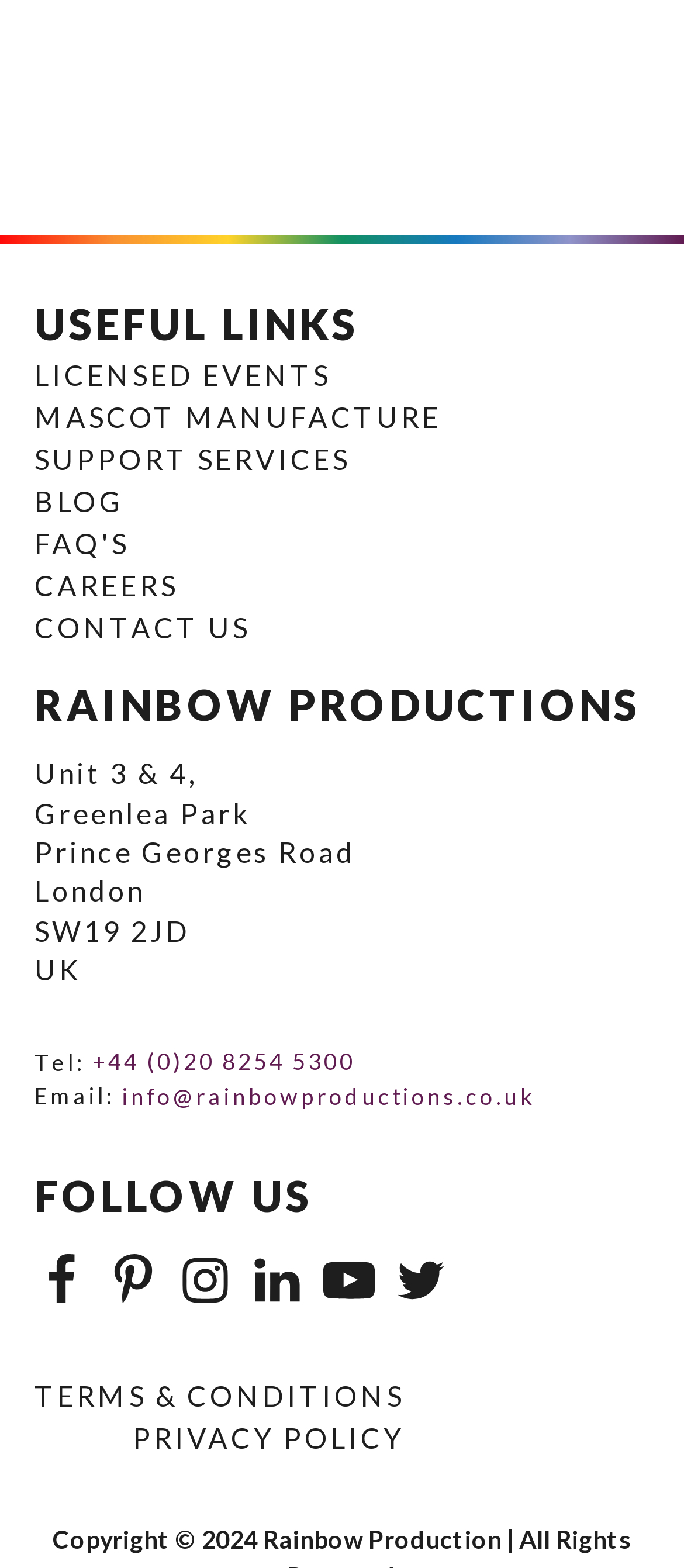What is the address of the company?
Make sure to answer the question with a detailed and comprehensive explanation.

The address is obtained from a series of StaticText elements located at [0.05, 0.482, 0.288, 0.504], [0.05, 0.507, 0.368, 0.529], [0.05, 0.532, 0.519, 0.554], [0.05, 0.558, 0.212, 0.579], [0.05, 0.583, 0.278, 0.604], and [0.05, 0.608, 0.119, 0.629].